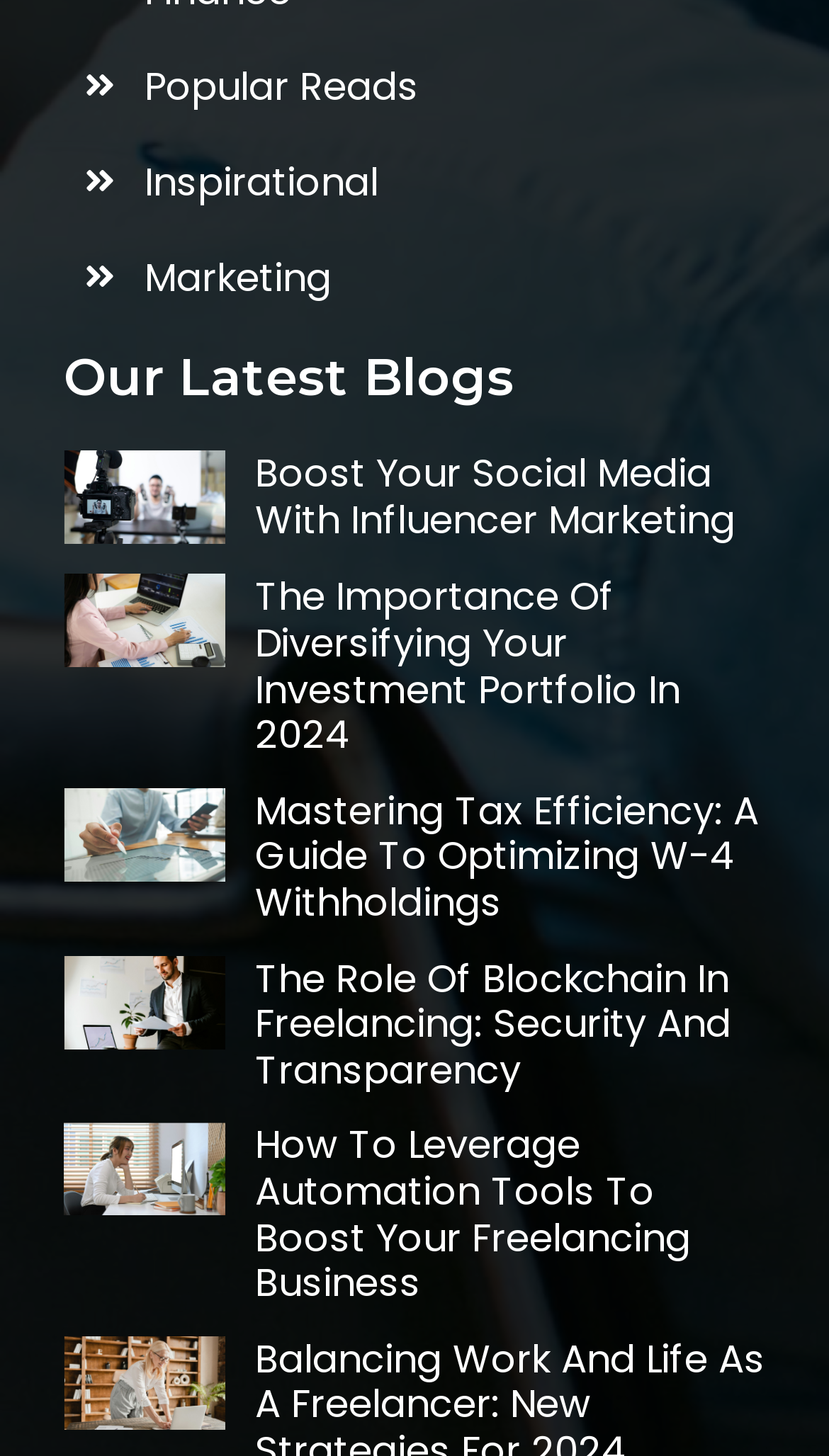Please answer the following question using a single word or phrase: 
Where is the image of 'Automation Tools - Handy hubb' located?

Top-left